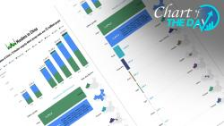Generate a descriptive account of all visible items and actions in the image.

The image titled "Chart of the Day: How many Muslims are there in China?" presents a visually engaging graphical representation of data illustrating the demographics of Muslims in China. The chart features a blend of colorful bar graphs and line graphs, detailing numerical data across different regions or categories, and includes highlighted sections to emphasize key figures. The design incorporates shades of blue and green, with clear labeling to facilitate comprehension. Overlaying the chart, the title "Chart of the Day" is prominently displayed, contributing to its informative purpose. This visual serves to provide insights into the diverse Muslim population within China, supporting a broader understanding of cultural demographics.